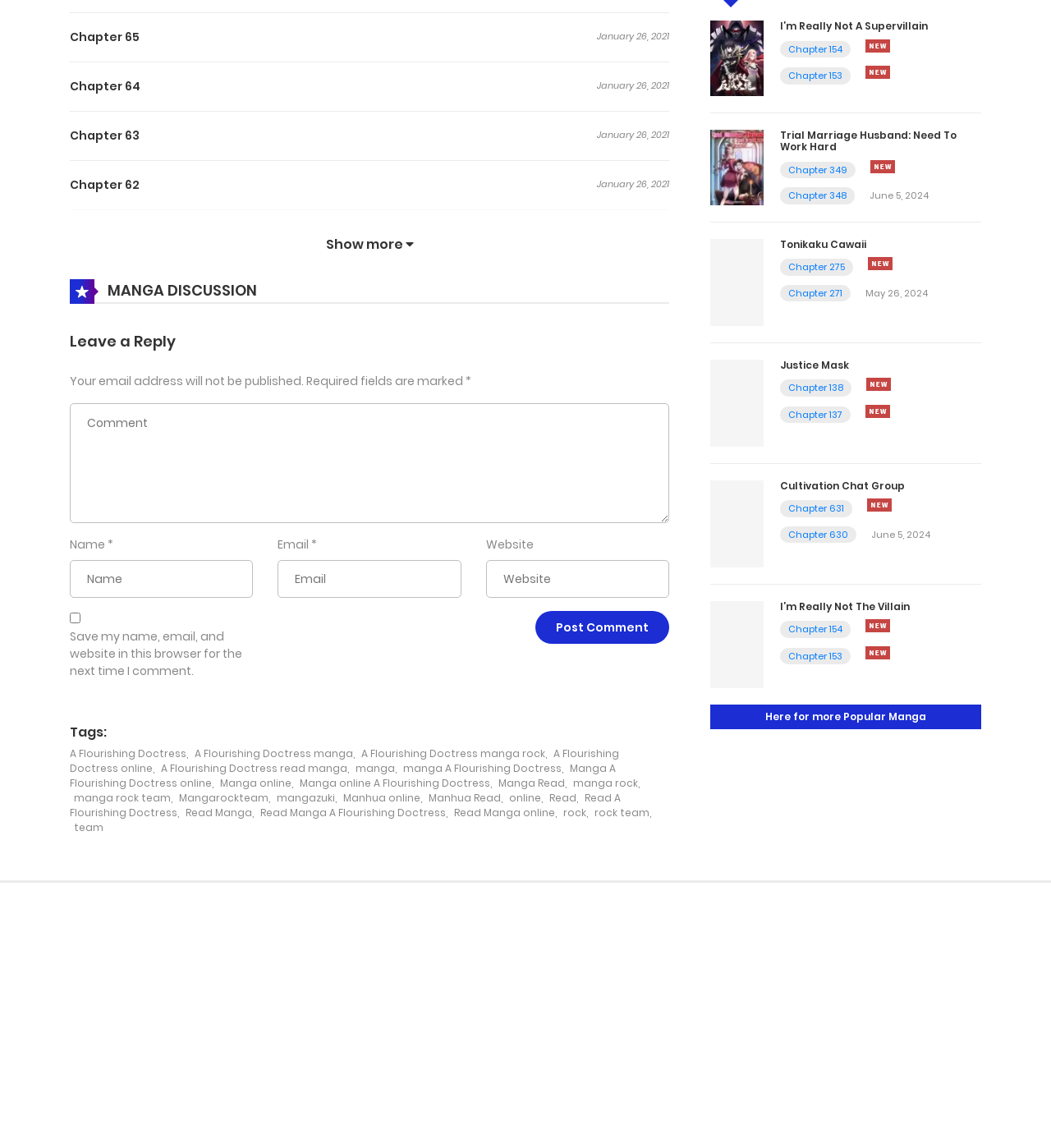What is the purpose of the checkbox with the label 'Save my name, email, and website in this browser for the next time I comment.'?
Using the image provided, answer with just one word or phrase.

To save user information